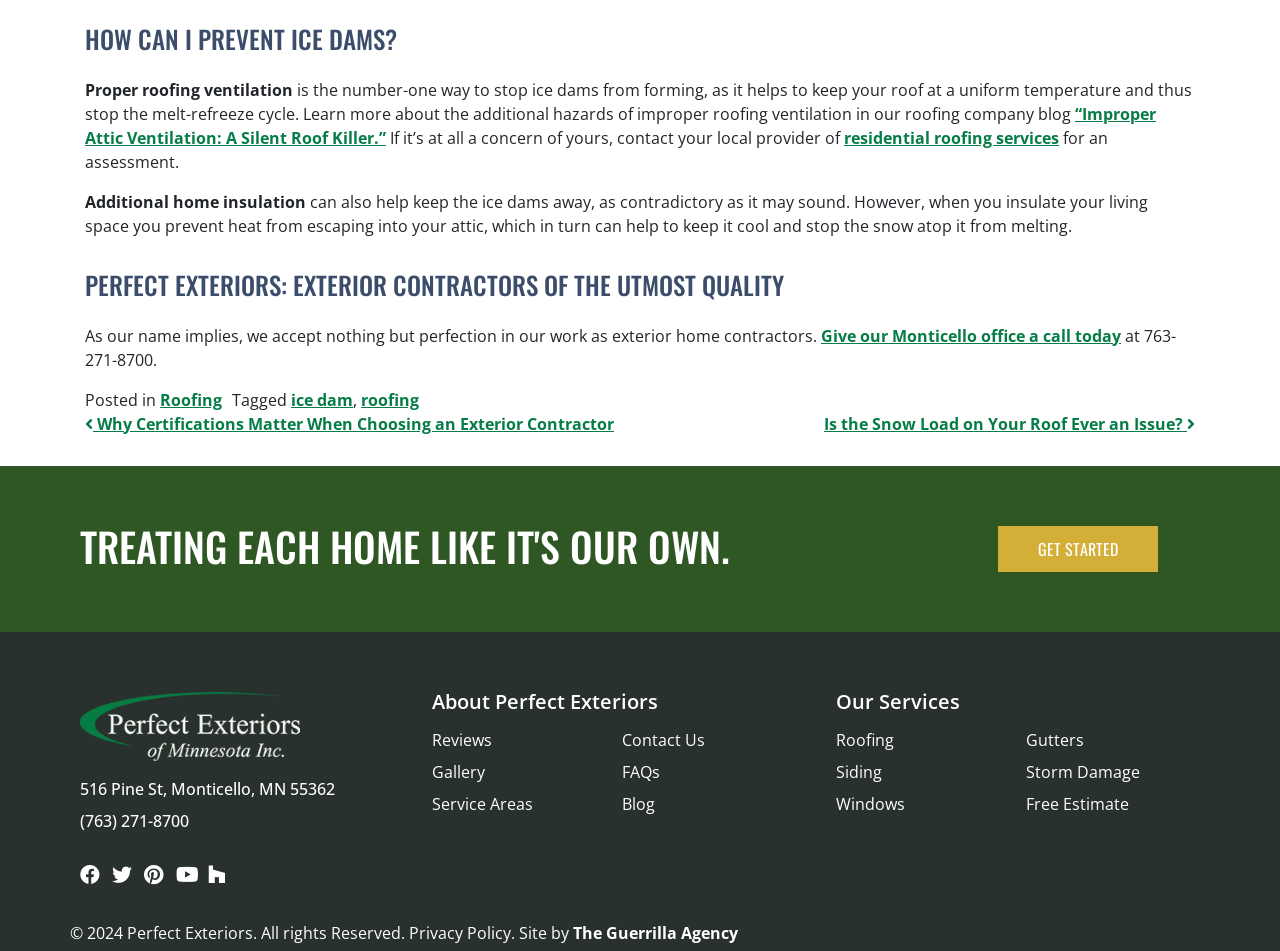What is the address of the company's office?
Please answer using one word or phrase, based on the screenshot.

516 Pine St, Monticello, MN 55362